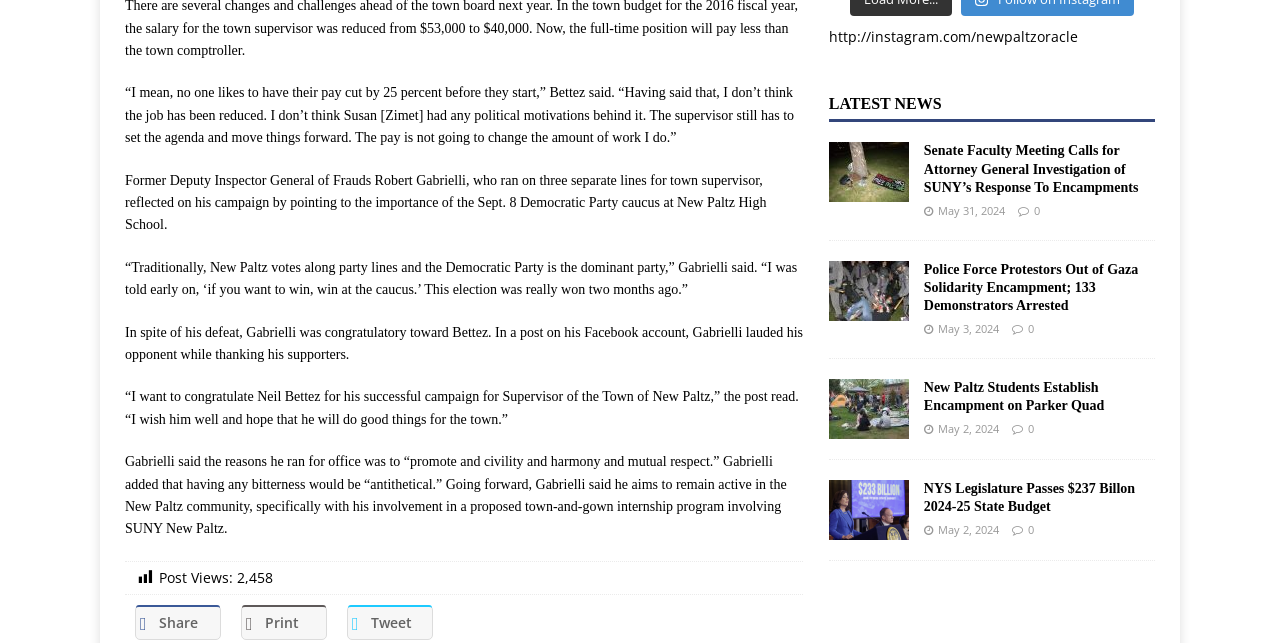Extract the bounding box coordinates for the HTML element that matches this description: "http://instagram.com/newpaltzoracle". The coordinates should be four float numbers between 0 and 1, i.e., [left, top, right, bottom].

[0.647, 0.042, 0.842, 0.072]